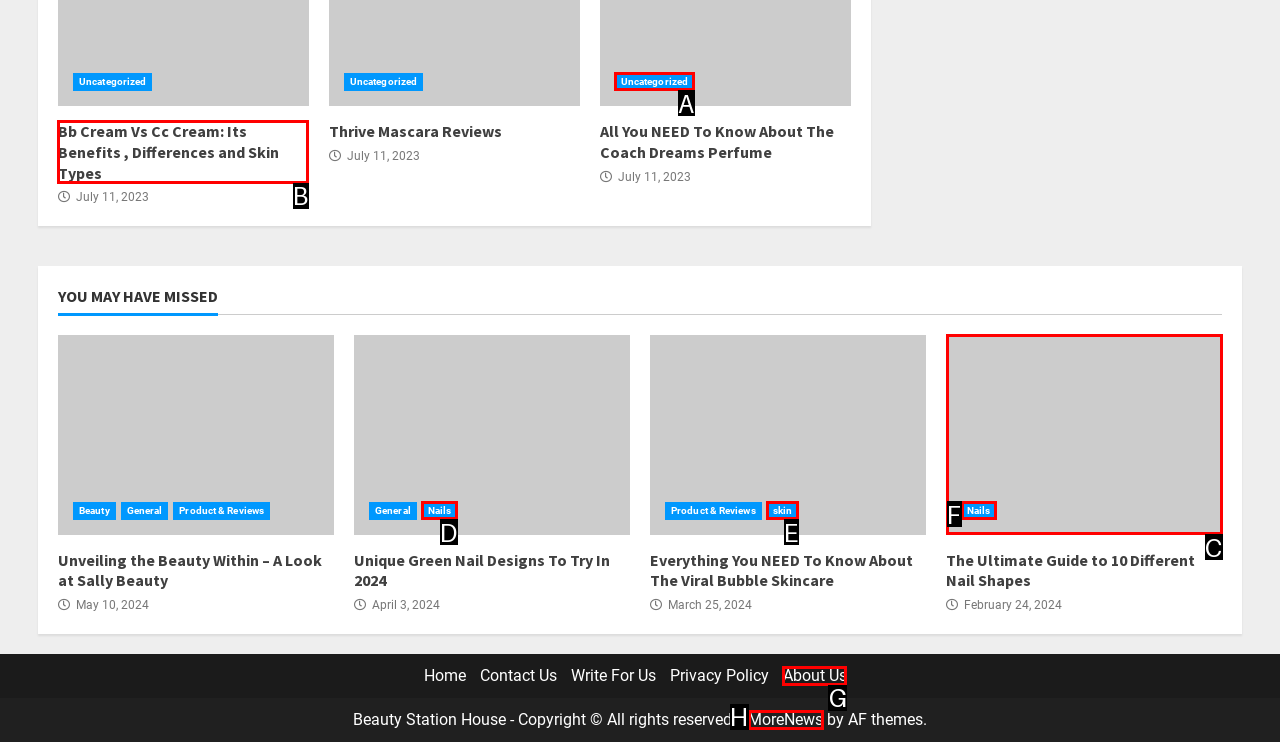Choose the letter of the element that should be clicked to complete the task: Click the 'PayPal' button
Answer with the letter from the possible choices.

None